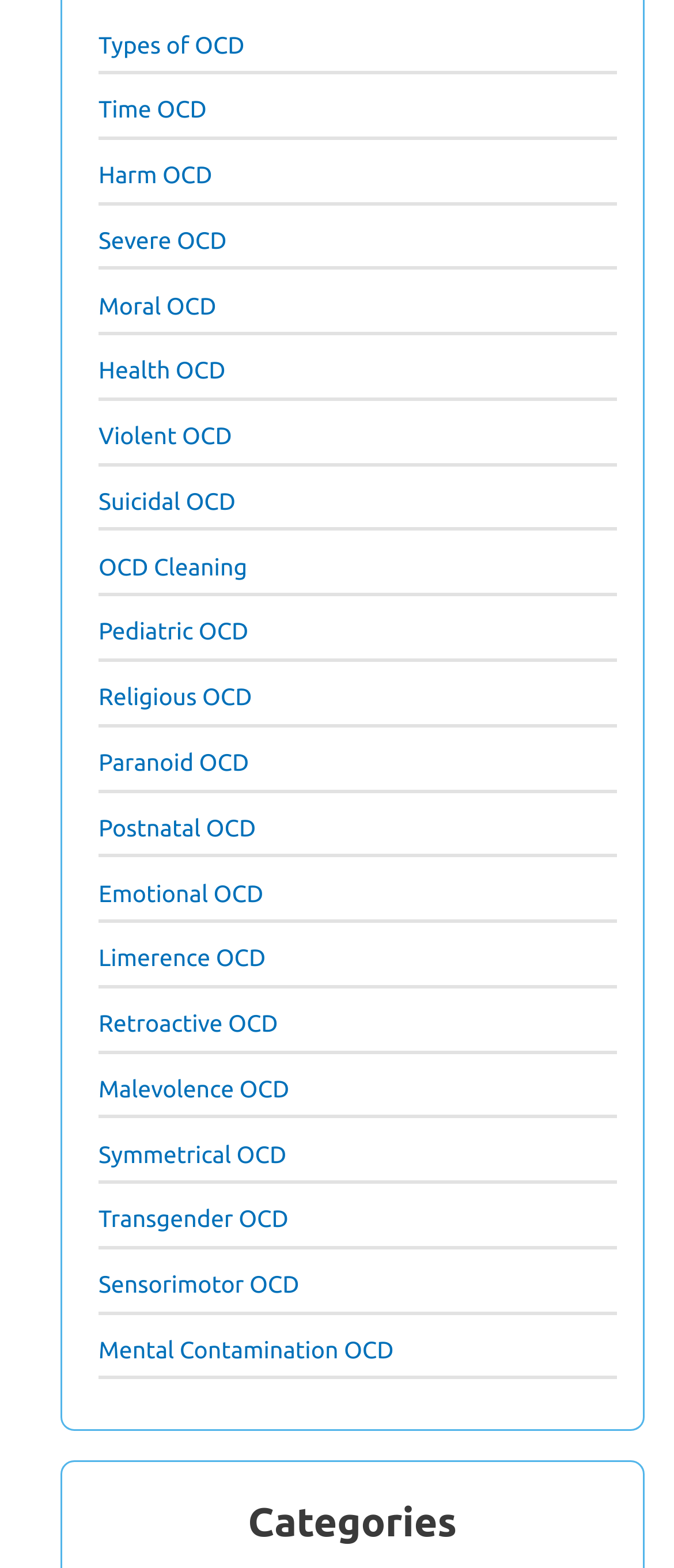Identify the bounding box coordinates necessary to click and complete the given instruction: "learn about Mental Contamination OCD".

[0.146, 0.852, 0.584, 0.869]